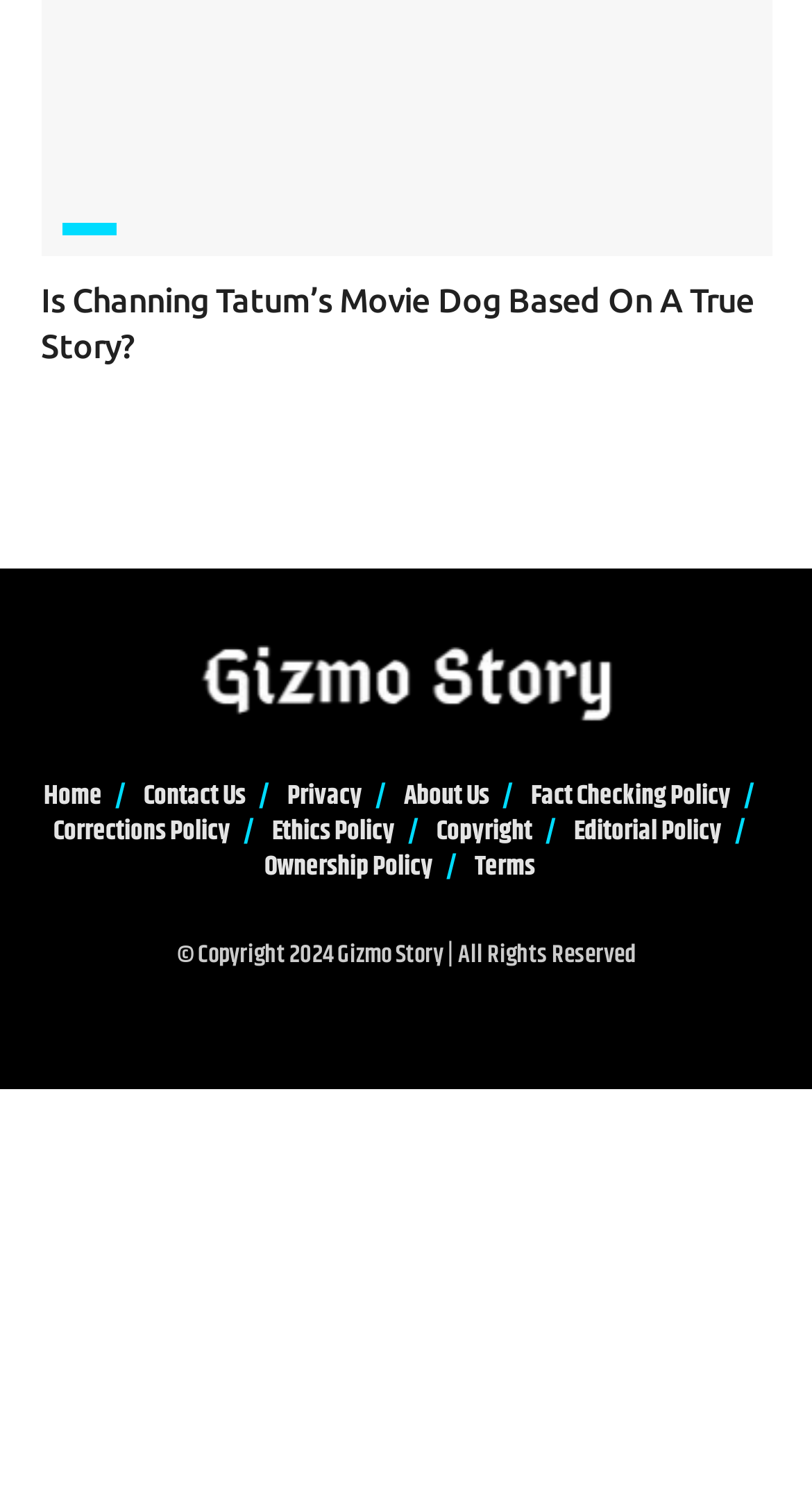Pinpoint the bounding box coordinates of the area that should be clicked to complete the following instruction: "Read the article about Channing Tatum’s movie dog". The coordinates must be given as four float numbers between 0 and 1, i.e., [left, top, right, bottom].

[0.05, 0.187, 0.928, 0.244]